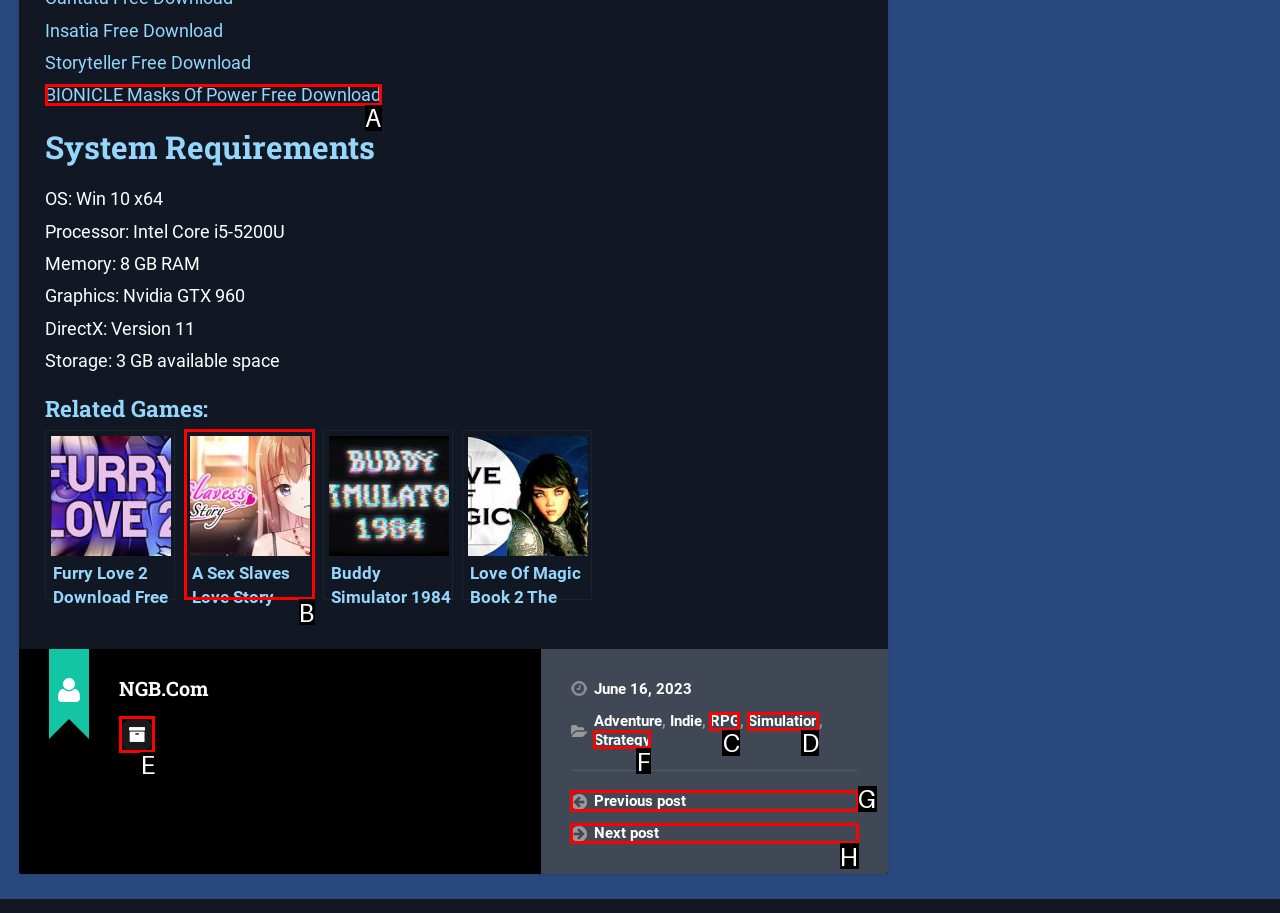Which option should I select to accomplish the task: Visit author archive? Respond with the corresponding letter from the given choices.

E